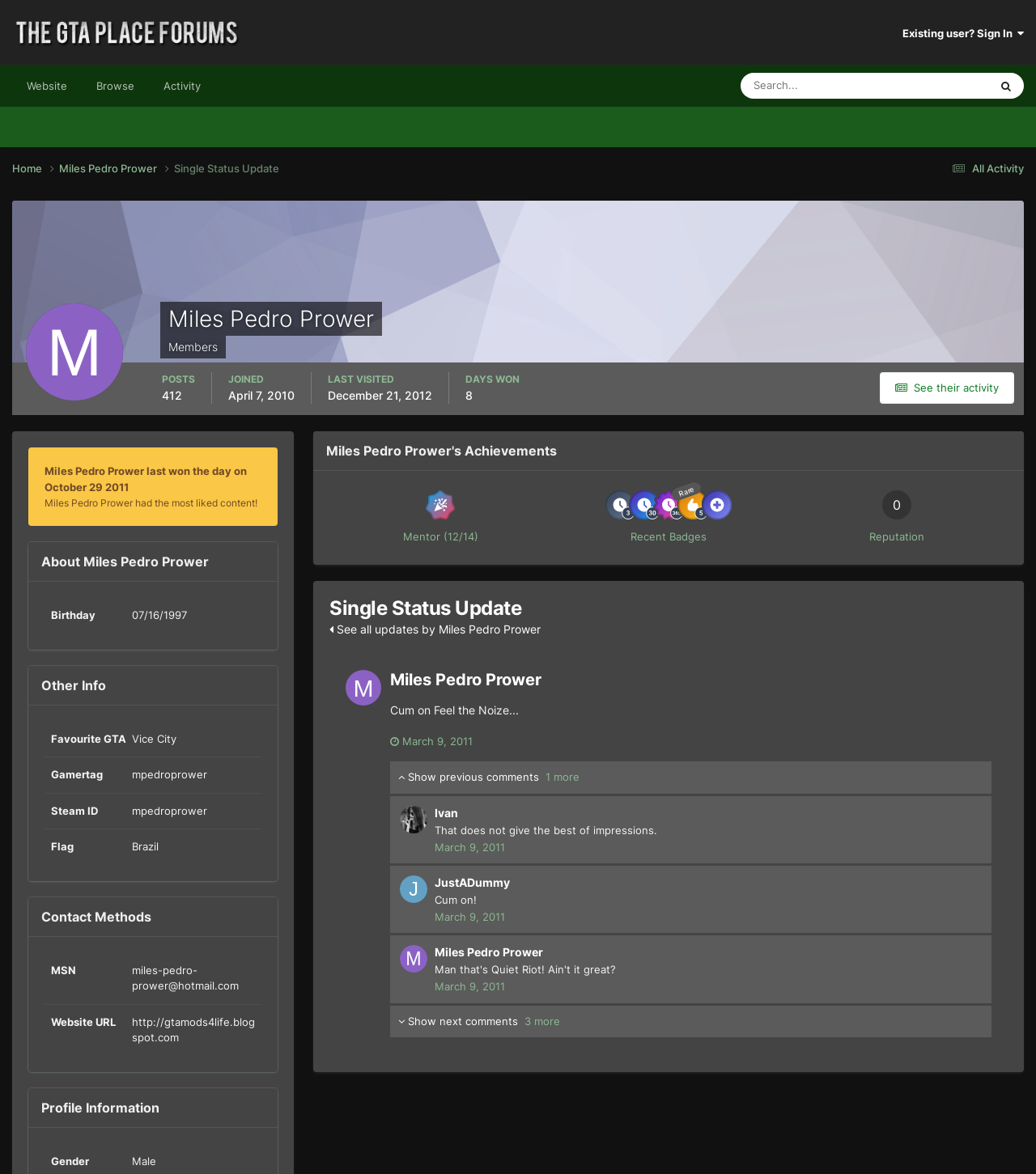How many posts does the user have?
Refer to the image and give a detailed answer to the question.

I found the number of posts by looking at the section that lists the user's information, where it says 'POSTS' and then the number '412'.